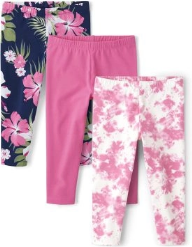Convey a rich and detailed description of the image.

The image features a vibrant set of three pairs of girls' capri leggings from Bangladesh. The first pair on the left showcases a fun navy blue background adorned with colorful floral prints, perfect for adding a playful touch to any outfit. The center pair is a solid bright pink, offering a classic and versatile option. The third pair, located on the right, presents a lively tie-dye pattern in shades of pink and white, creating an eye-catching look. This stylish set is ideal for casual wear, providing comfort and flair for active little ones.